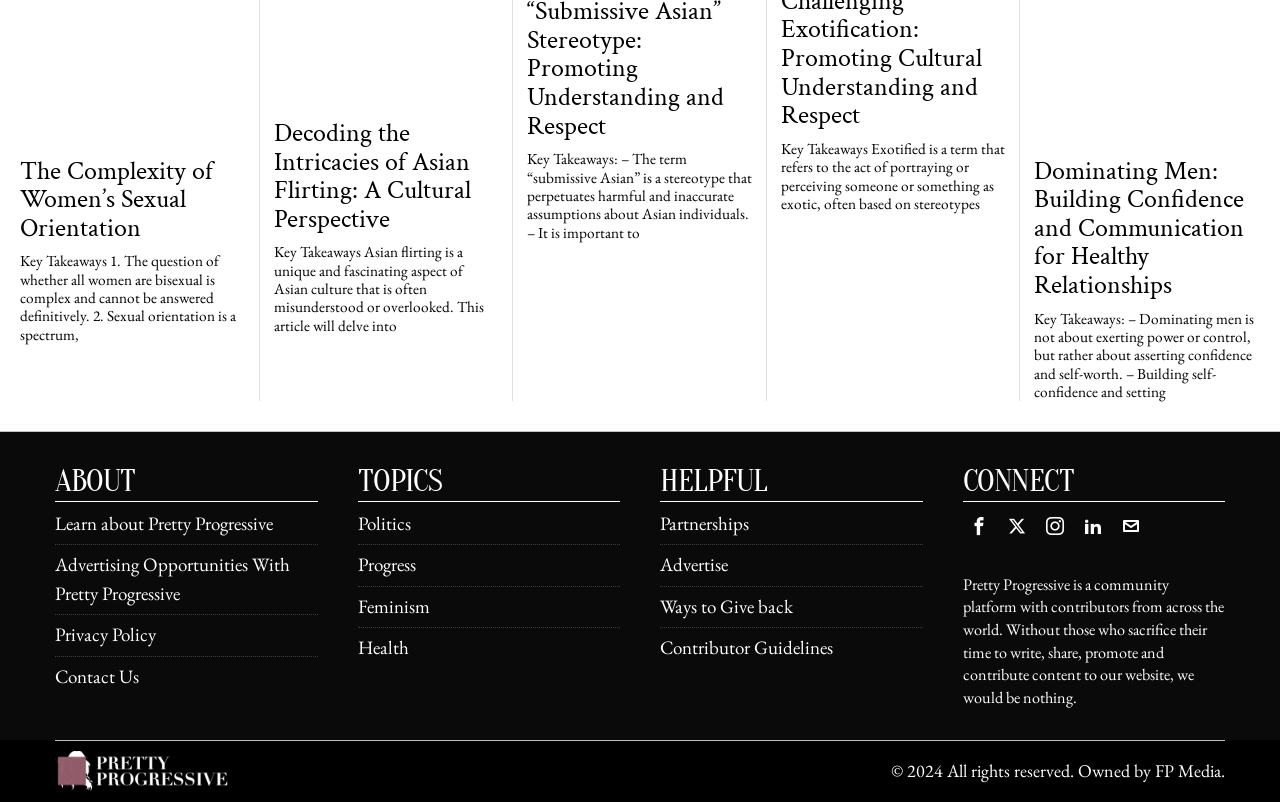What is the topic of the first article?
Look at the image and construct a detailed response to the question.

The first article on the webpage has a heading 'The Complexity of Women’s Sexual Orientation' which suggests that the topic of the article is related to women's sexual orientation.